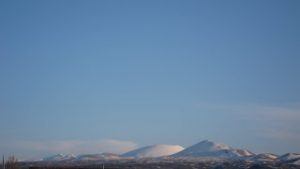What is covering the mountain peaks in the image?
Could you answer the question in a detailed manner, providing as much information as possible?

The caption describes the scene as having a 'soft, white snow blanket on the peaks', which implies that the mountain peaks in the image are covered with snow.